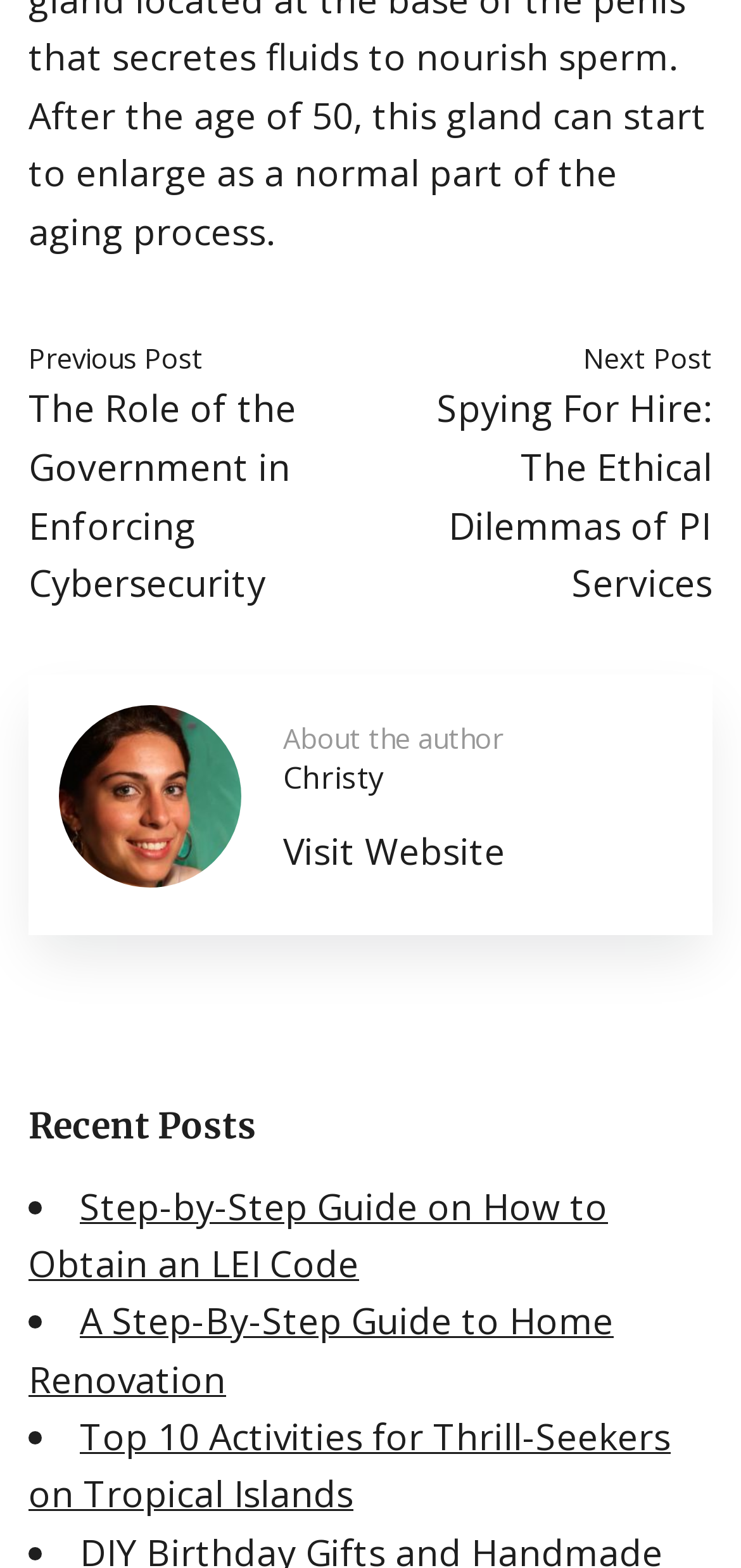What is the image above the 'About the author' section?
Look at the image and provide a detailed response to the question.

The image above the 'About the author' section is an avatar photo, which is a common representation of a user or author on a website.